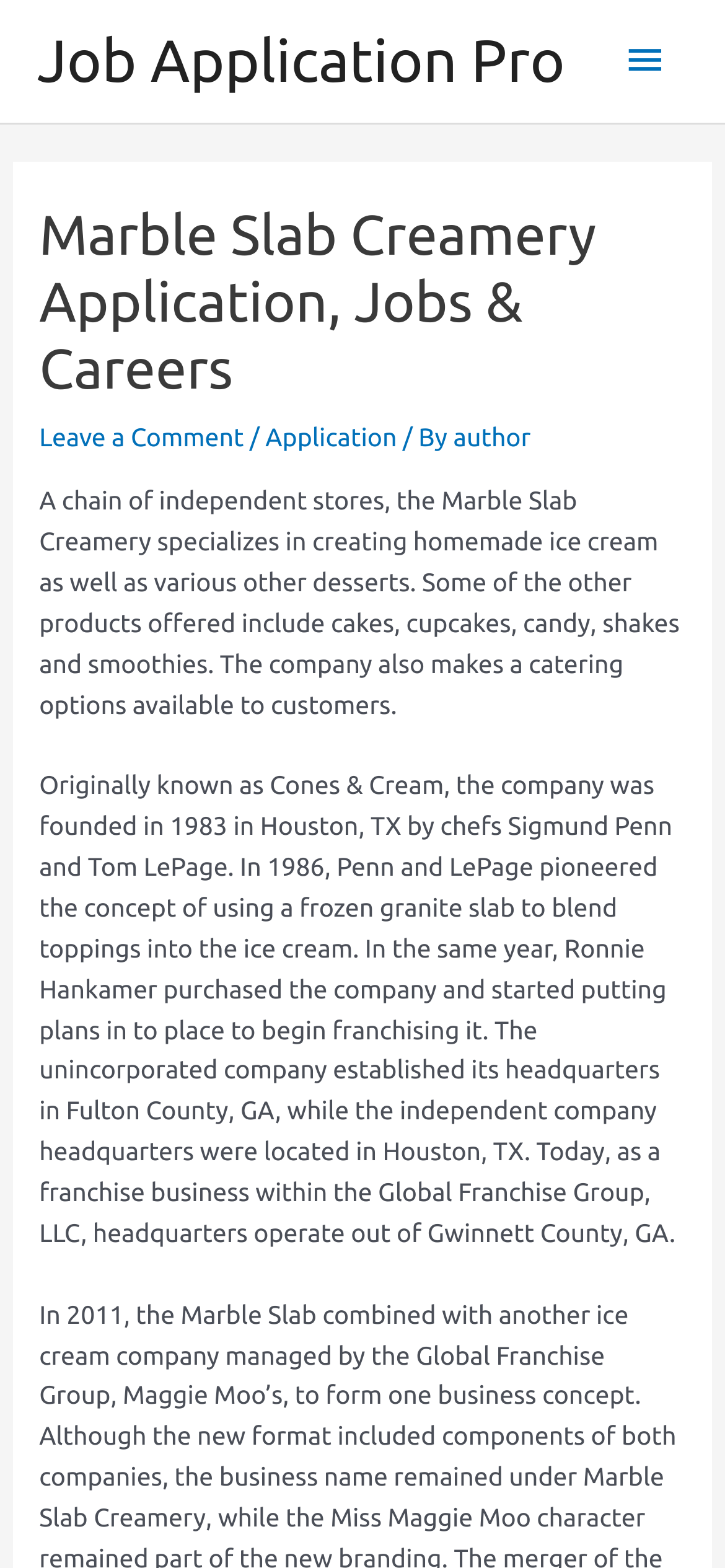Where was Marble Slab Creamery founded?
Based on the image, provide a one-word or brief-phrase response.

Houston, TX